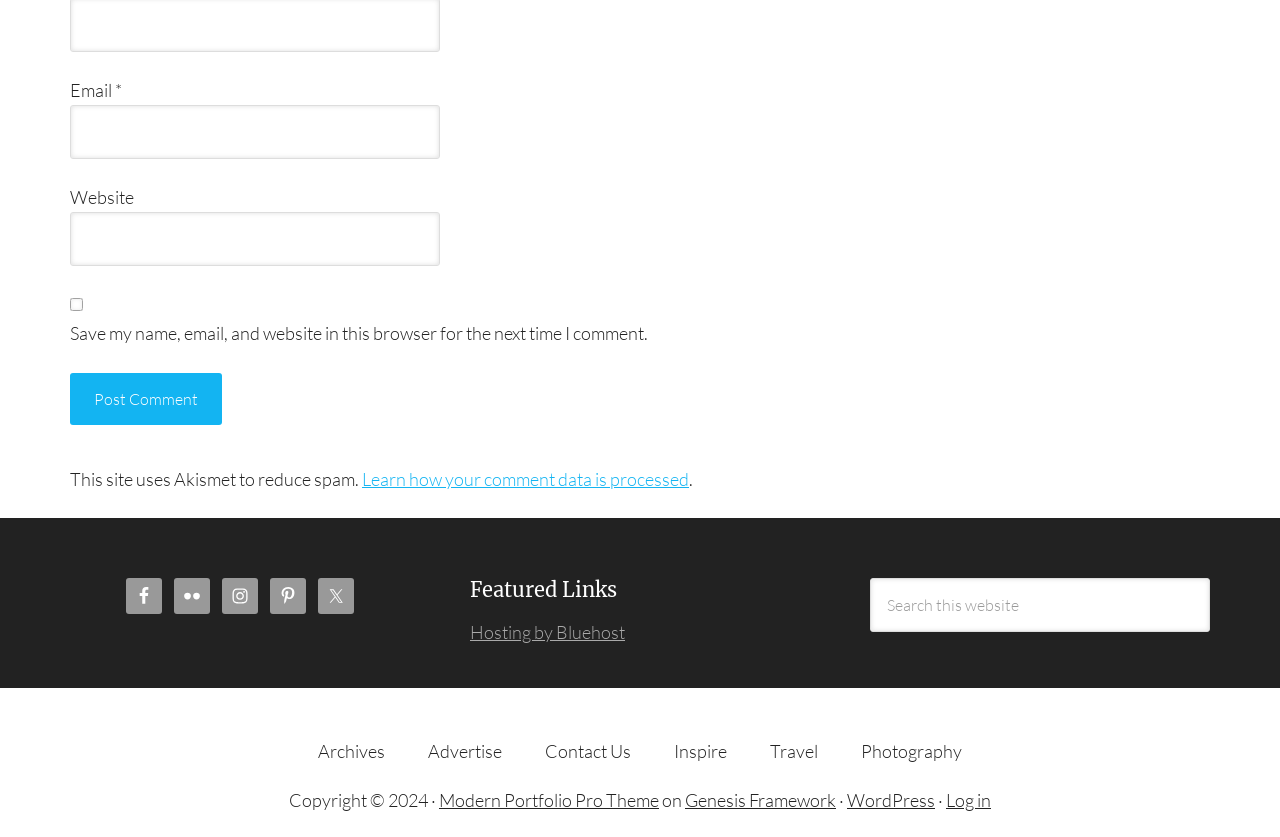What type of links are listed under 'Featured Links'?
Please ensure your answer to the question is detailed and covers all necessary aspects.

The 'Featured Links' section appears to list links related to the website's hosting and theme, including 'Hosting by Bluehost' and 'Modern Portfolio Pro Theme'. This suggests that the website is promoting or affiliated with these services.